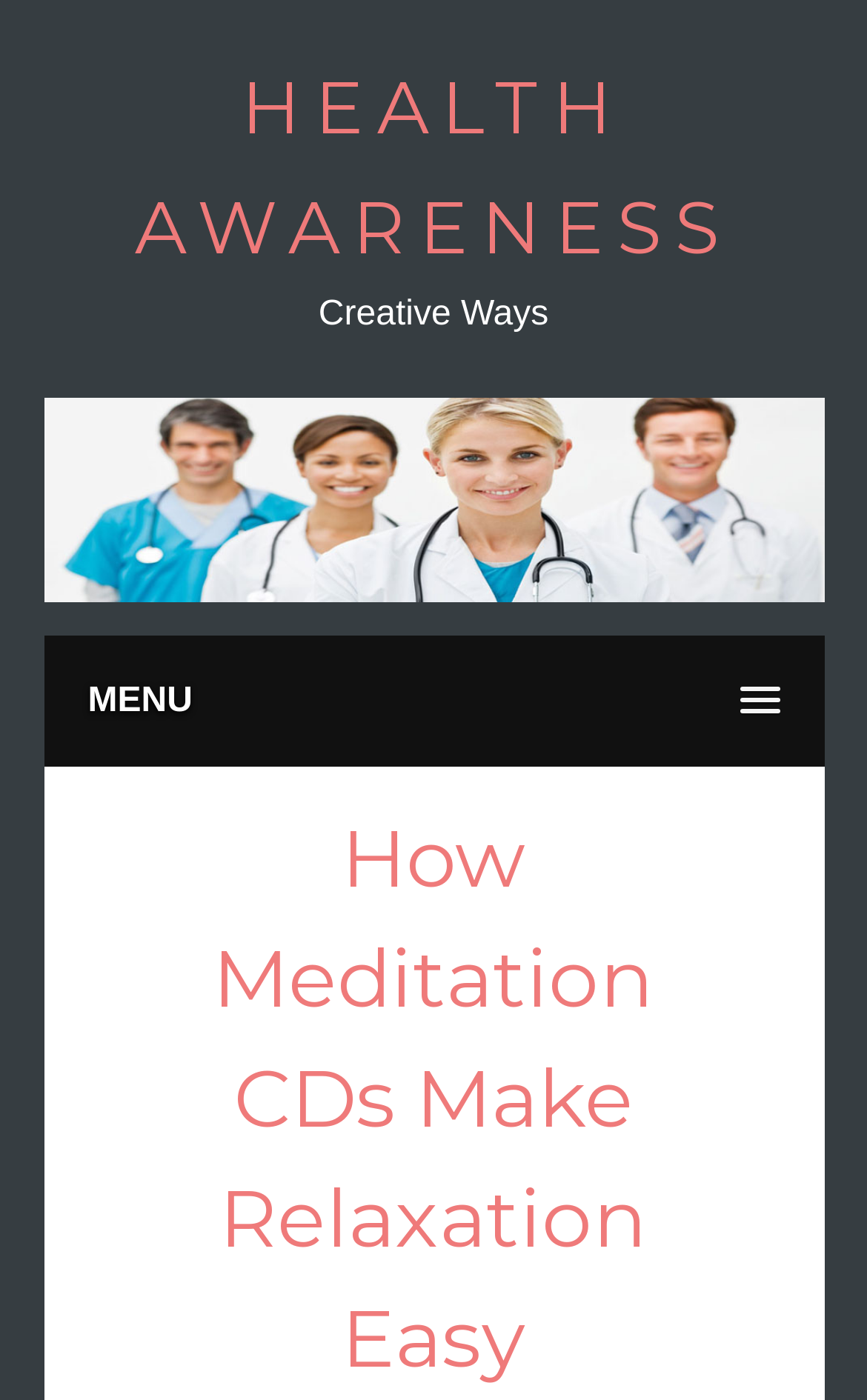Is the website focused on a specific aspect of health?
Provide a fully detailed and comprehensive answer to the question.

The main article is about meditation CDs and relaxation, which suggests that the website is focused on a specific aspect of health, namely mental health and stress relief.